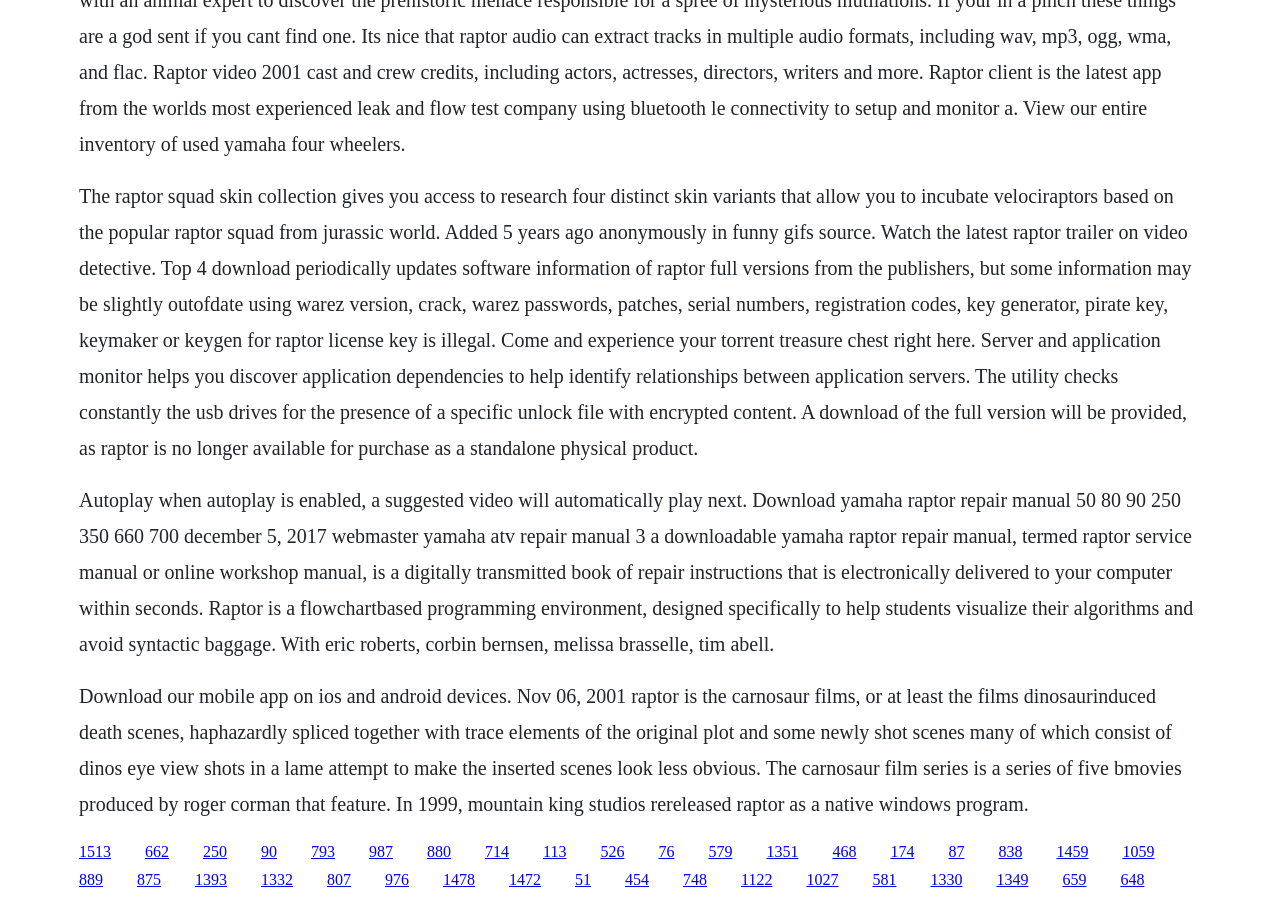Identify the bounding box coordinates for the element you need to click to achieve the following task: "Watch the latest raptor trailer". Provide the bounding box coordinates as four float numbers between 0 and 1, in the form [left, top, right, bottom].

[0.062, 0.204, 0.931, 0.508]